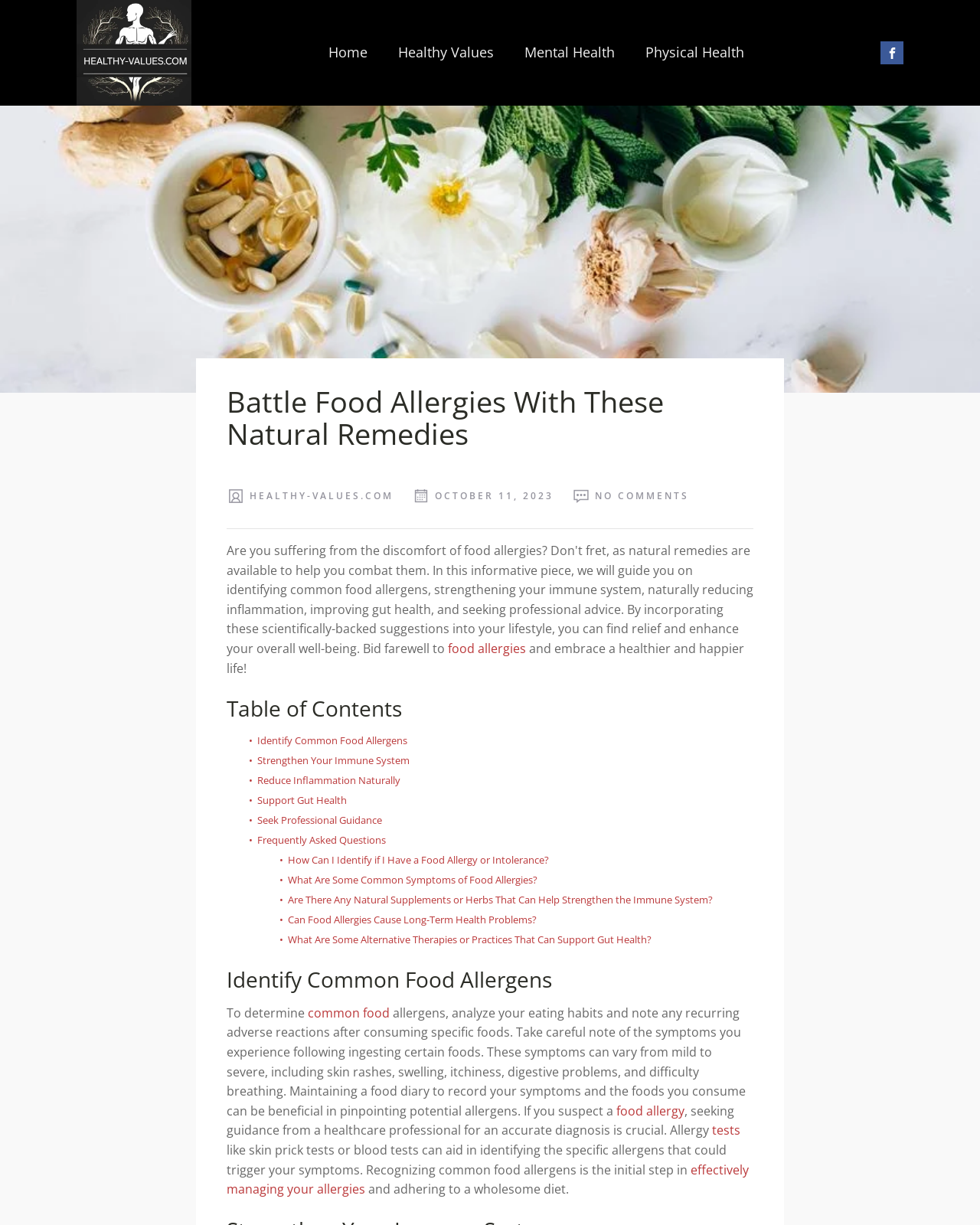Point out the bounding box coordinates of the section to click in order to follow this instruction: "Discover how to strengthen your immune system".

[0.262, 0.615, 0.418, 0.626]